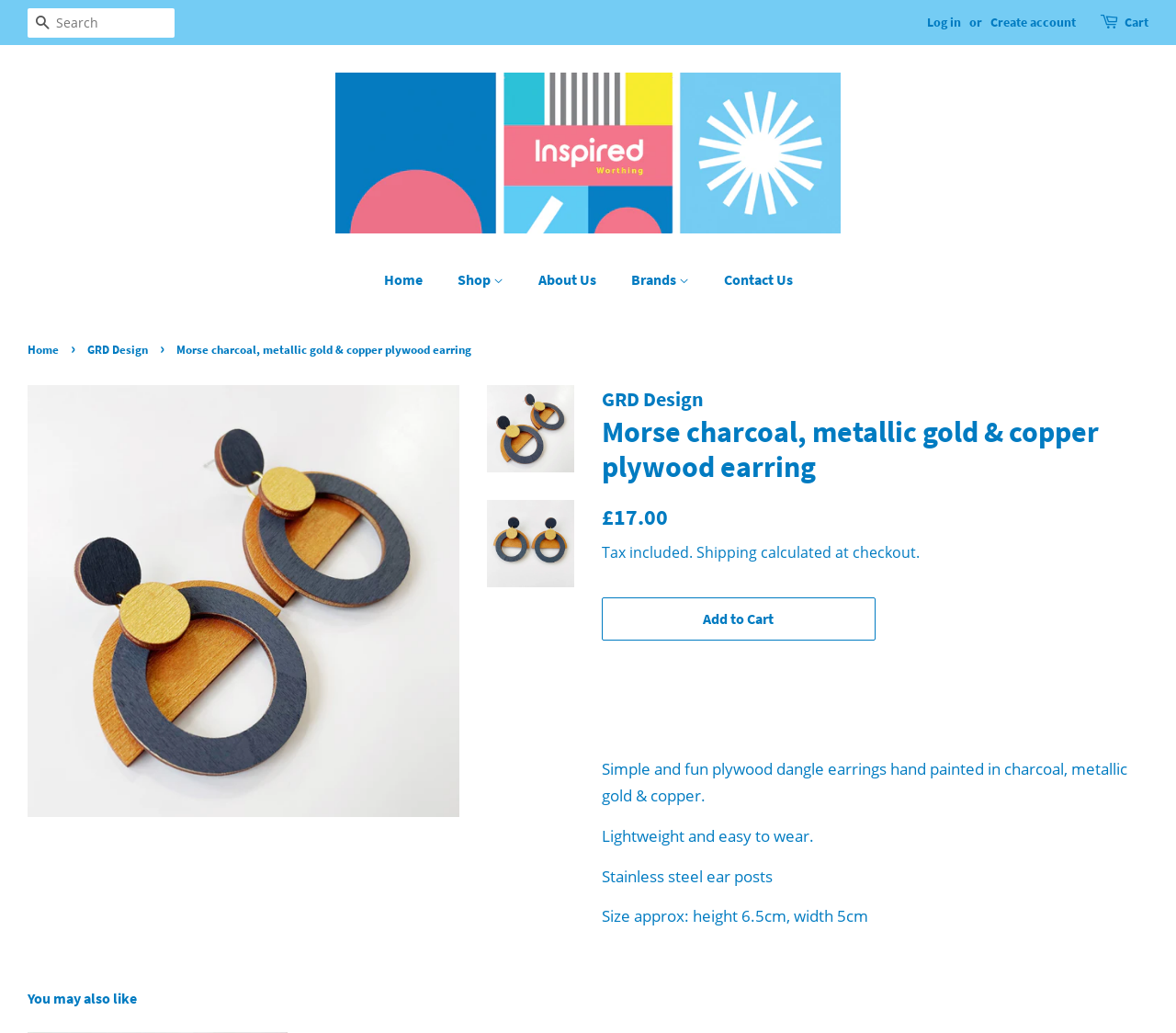Identify the bounding box coordinates of the area you need to click to perform the following instruction: "Add Morse charcoal, metallic gold & copper plywood earring to cart".

[0.512, 0.579, 0.744, 0.62]